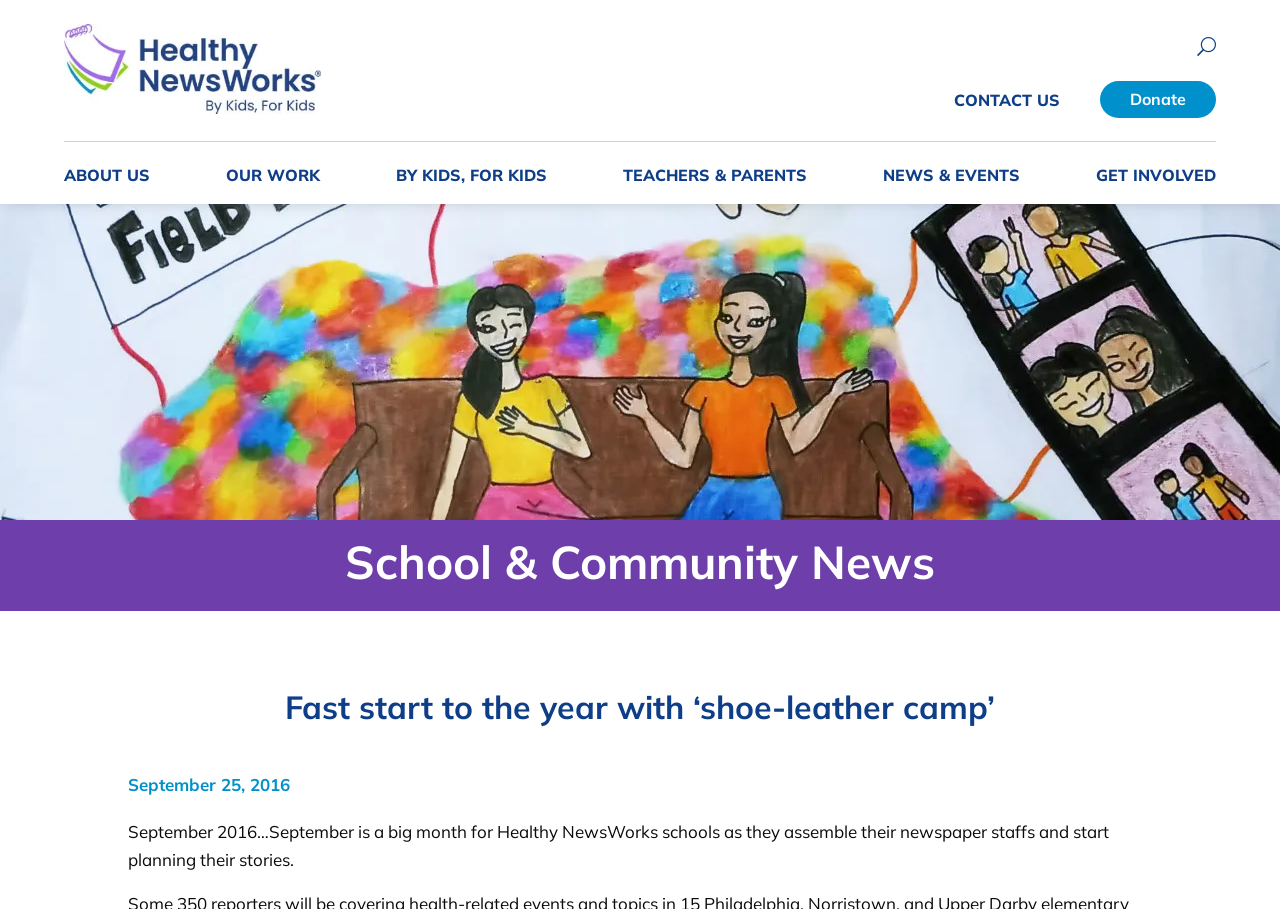Provide the bounding box coordinates in the format (top-left x, top-left y, bottom-right x, bottom-right y). All values are floating point numbers between 0 and 1. Determine the bounding box coordinate of the UI element described as: Donate

[0.859, 0.089, 0.95, 0.13]